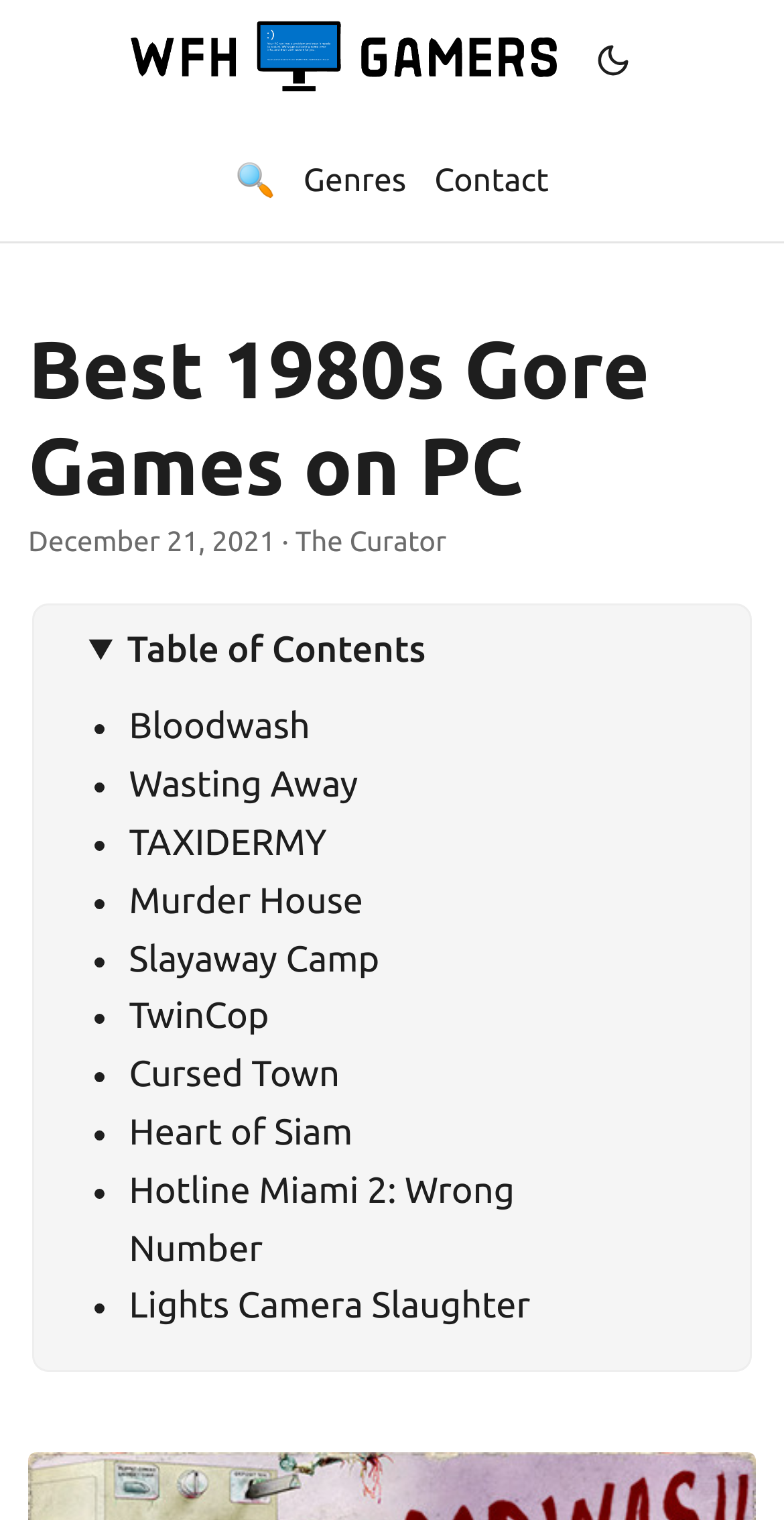Respond to the following question using a concise word or phrase: 
What is the logo of the website?

WFH Gamers